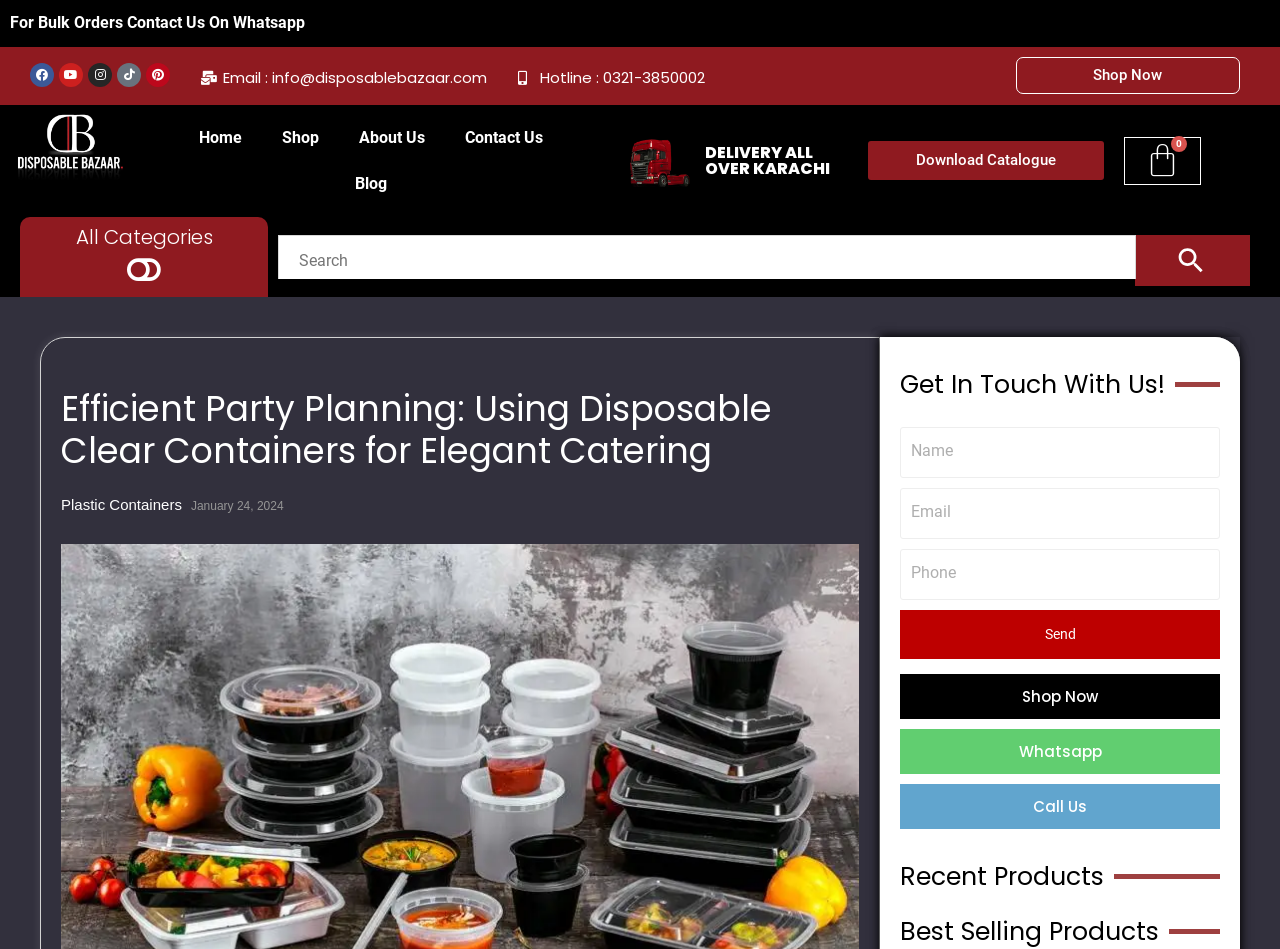What is the hotline number?
Using the image, elaborate on the answer with as much detail as possible.

I found the hotline number by looking at the link element with the text 'Hotline : 0321-3850002' which is located at the top of the webpage.